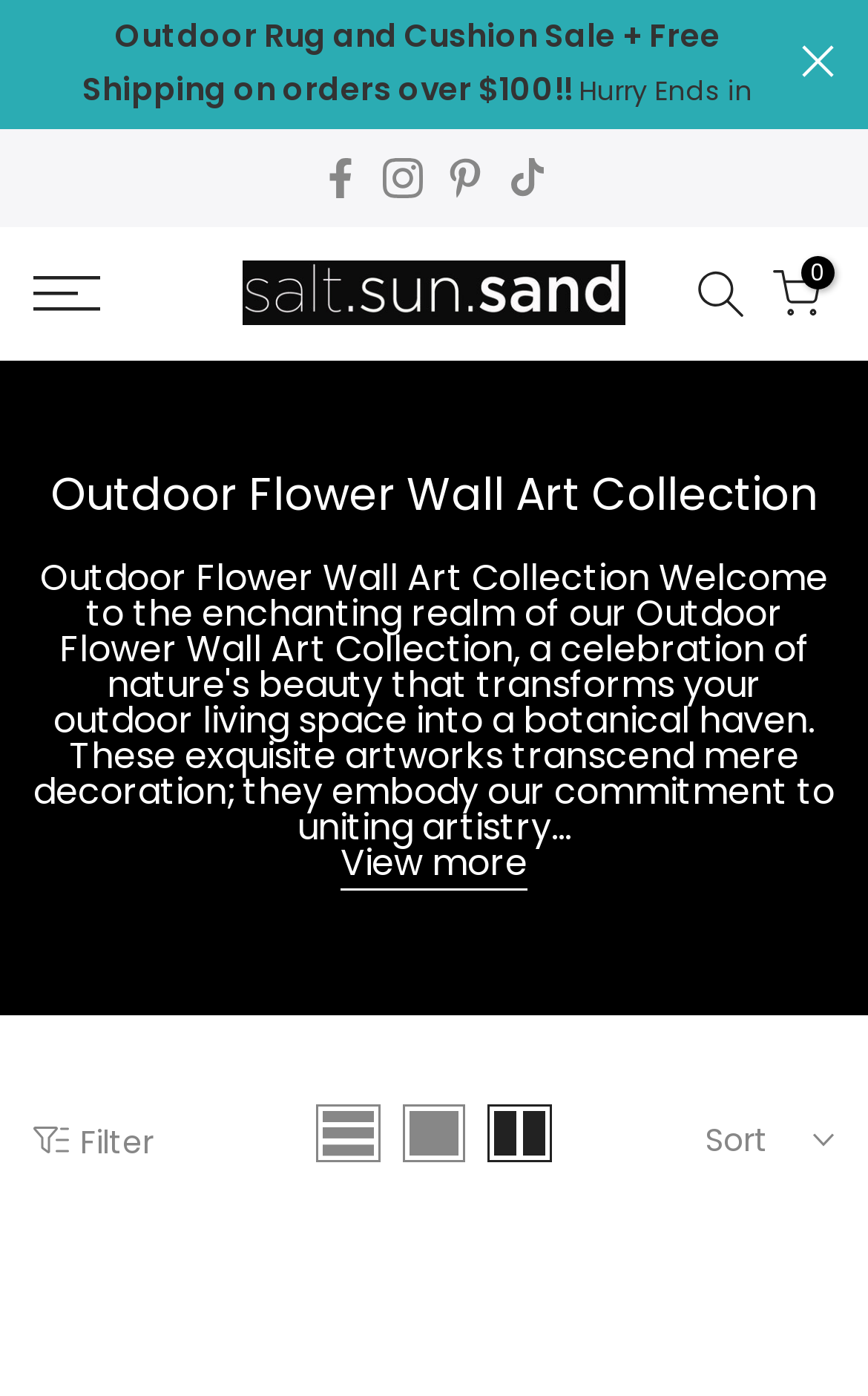Mark the bounding box of the element that matches the following description: "thc-o gummies 25mg".

None